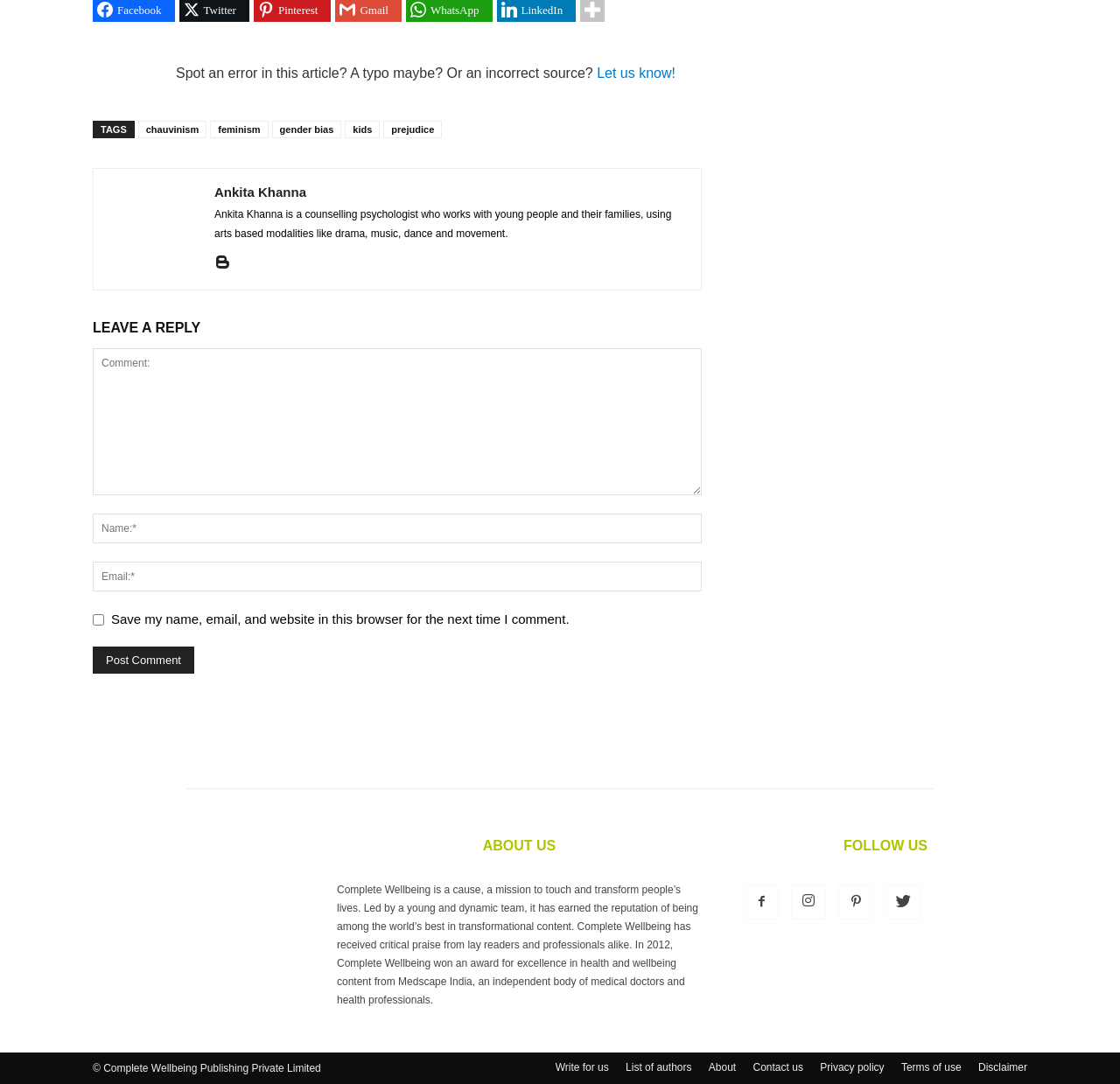What is the topic of the article?
Carefully examine the image and provide a detailed answer to the question.

The topic of the article can be inferred from the tags section in the footer, which includes links to 'chauvinism', 'feminism', 'gender bias', 'kids', and 'prejudice'. Therefore, the topic of the article is likely related to gender bias.